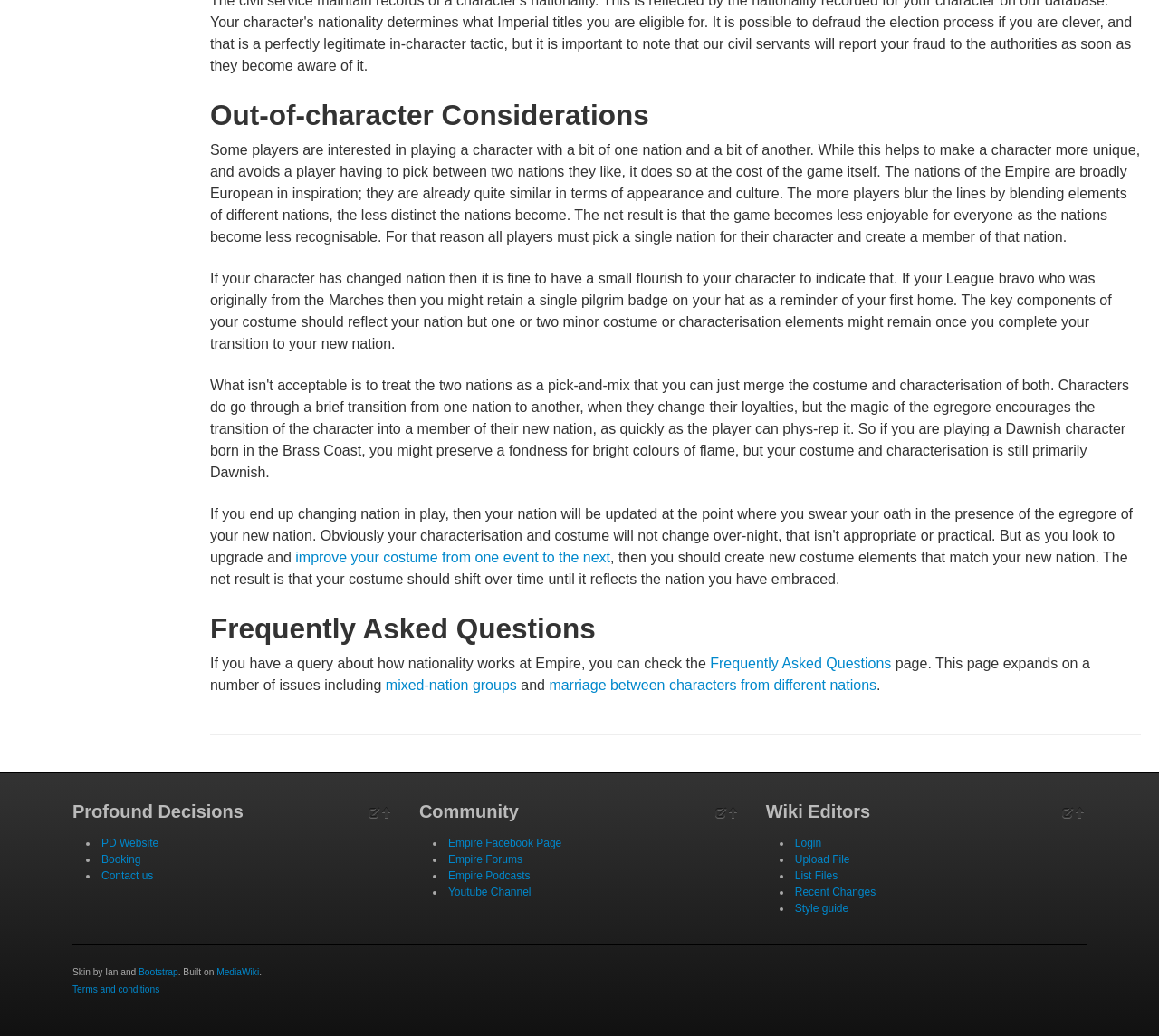What should players do if they change their character's nation?
Look at the image and provide a detailed response to the question.

If a player changes their character's nation, they should create new costume elements that match their new nation. The webpage suggests that players can retain a small flourish or minor element from their previous nation, but the key components of their costume should reflect their new nation.